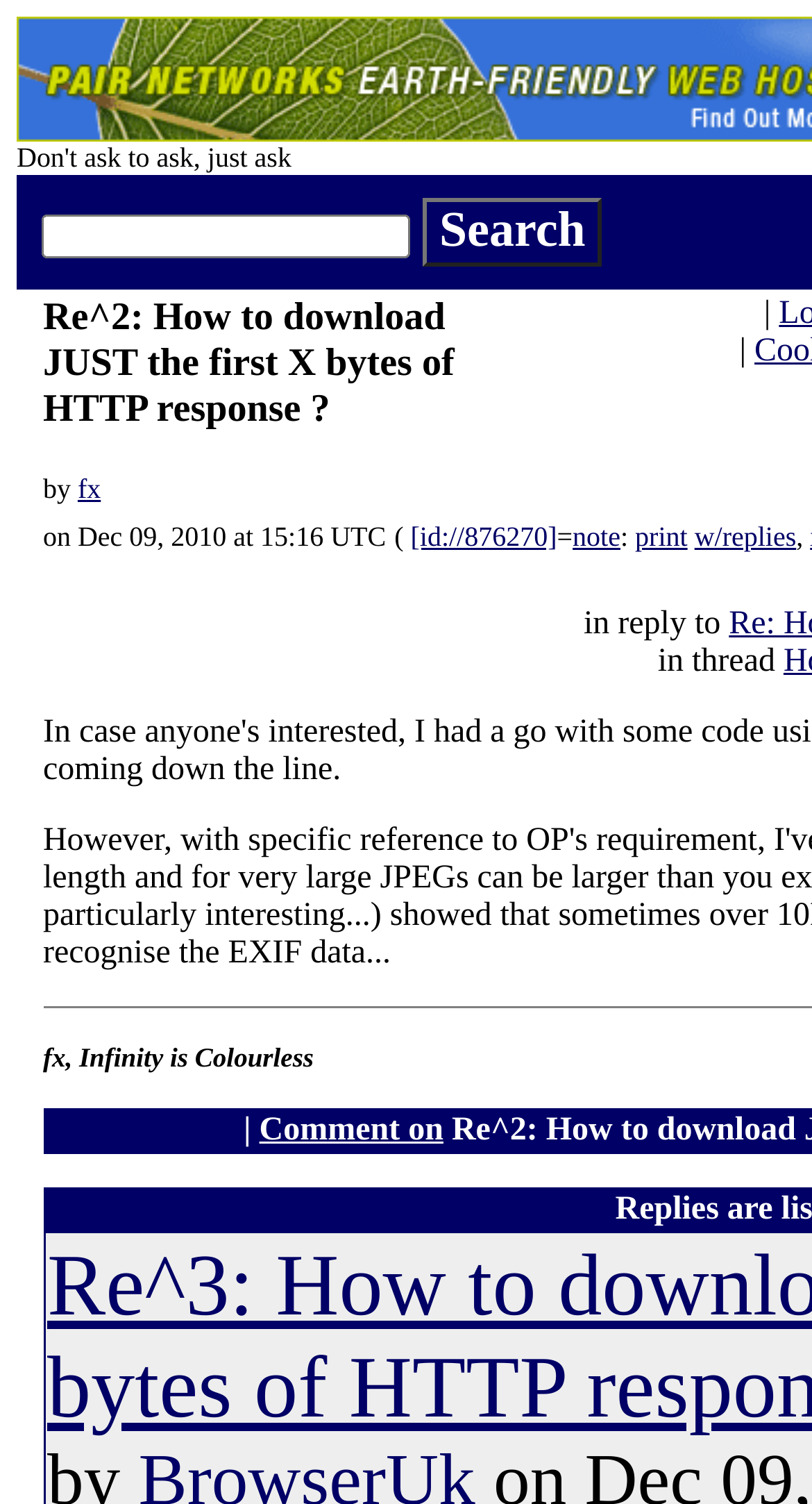What are the options available below the post? Observe the screenshot and provide a one-word or short phrase answer.

note, print, w/replies